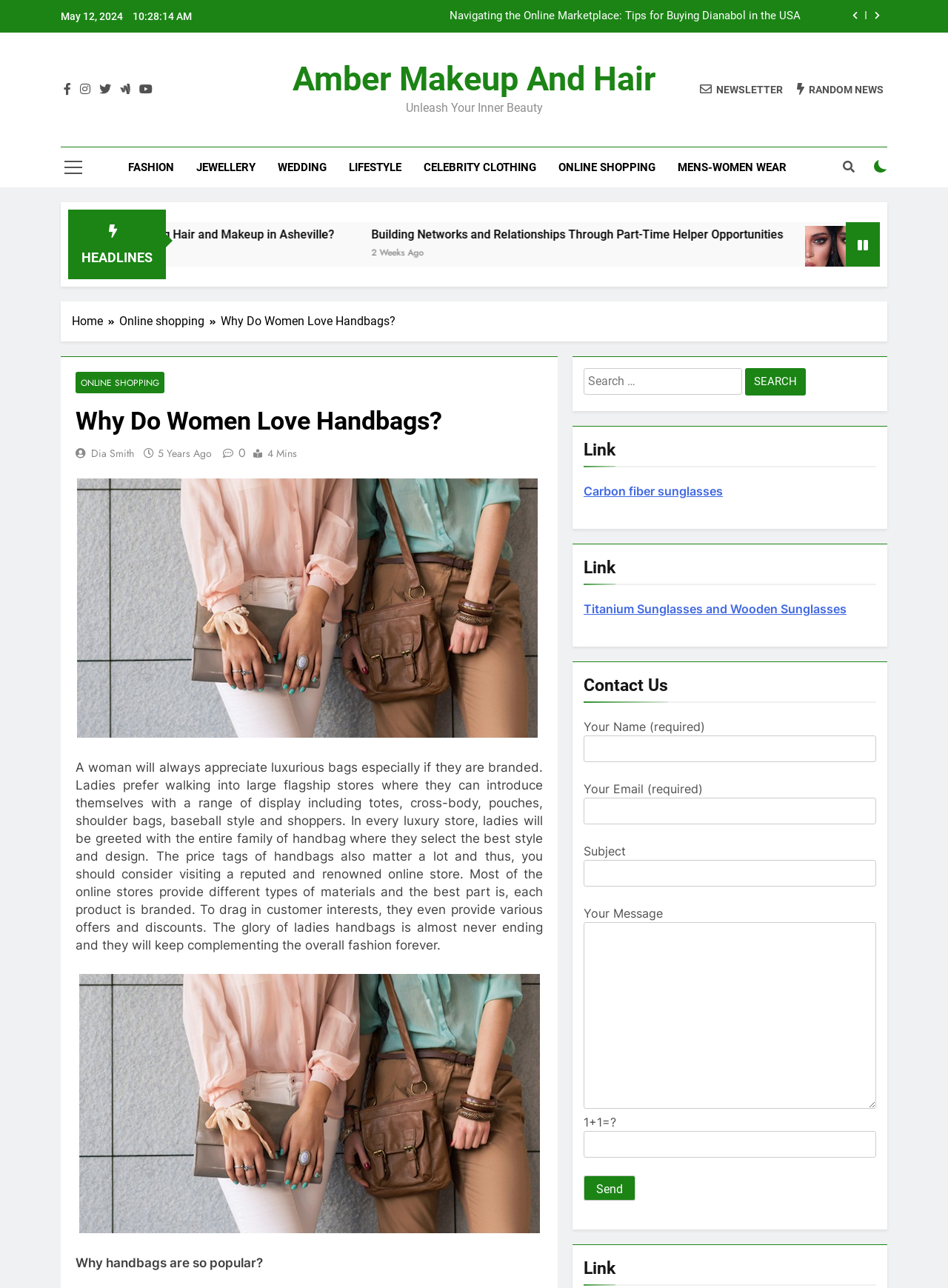Show the bounding box coordinates of the region that should be clicked to follow the instruction: "Search for something."

[0.616, 0.286, 0.924, 0.311]